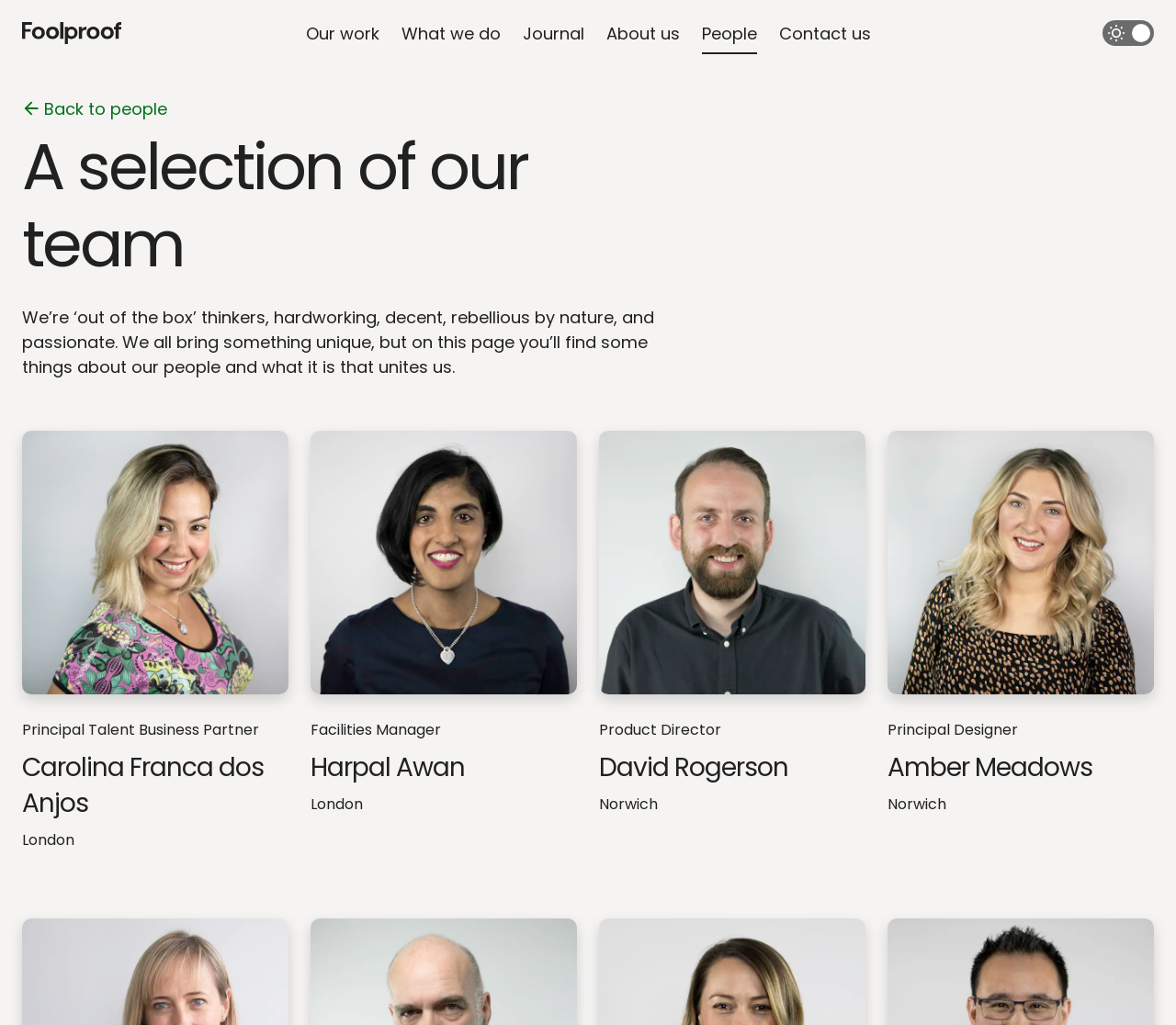How many social media accounts are linked on the webpage?
Look at the webpage screenshot and answer the question with a detailed explanation.

At the bottom of the webpage, there are links to six social media accounts: LinkedIn, Instagram, X, Medium, YouTube, and Facebook. These links allow users to visit Foolproof's social media profiles.